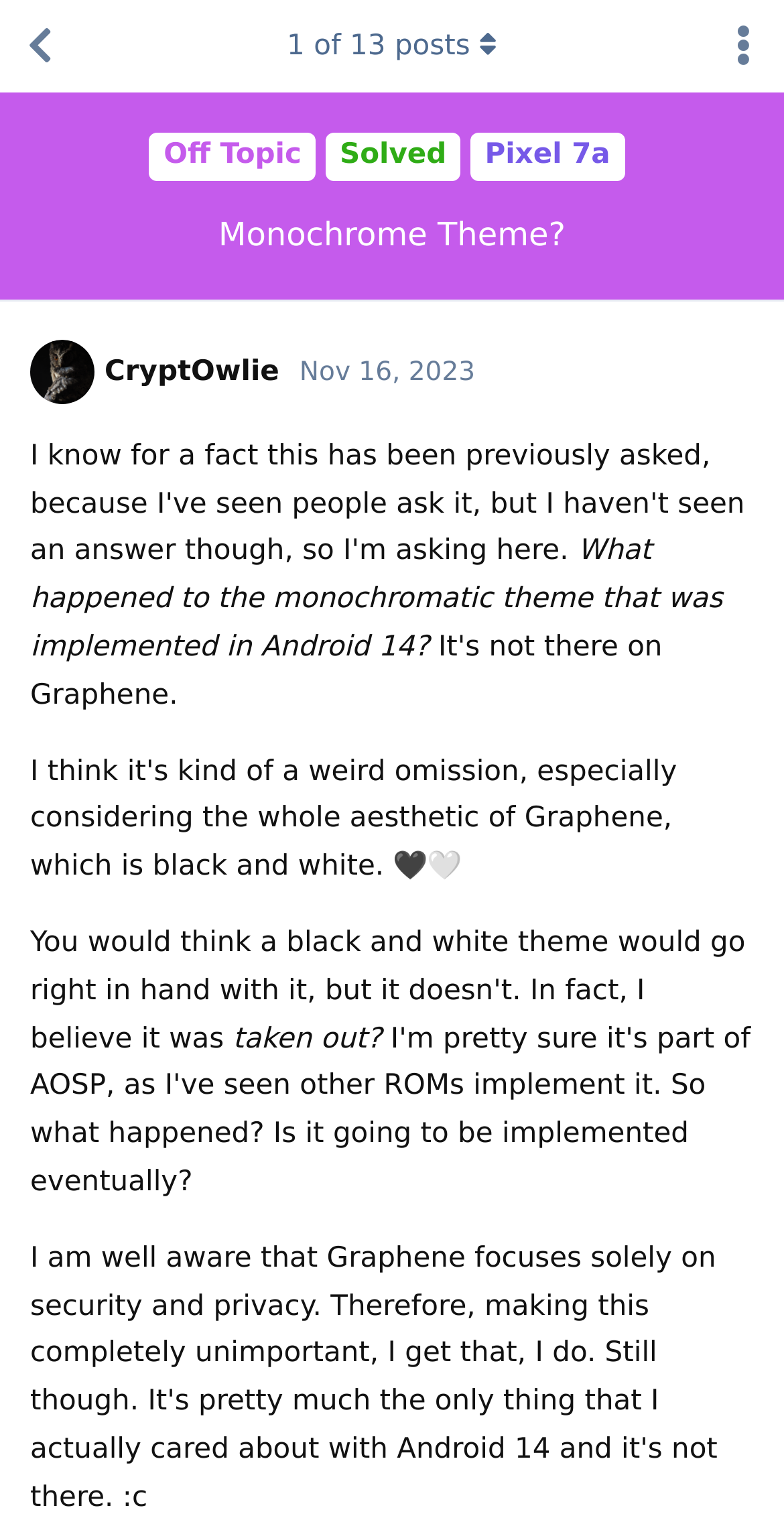Construct a comprehensive caption that outlines the webpage's structure and content.

The webpage is a discussion forum for GrapheneOS, with a focus on the topic "Monochrome Theme?".

At the top left of the page, there is a link to "Back to Discussion List". Below this, there is a header section with several links, including "Off Topic", "Solved", and "Pixel 7a", which are positioned horizontally next to each other. The main topic title "Monochrome Theme?" is also located in this header section, slightly below the links.

To the top right of the page, there are two buttons: "Toggle discussion actions dropdown menu" and "1 of 13 posts". The latter button is accompanied by a header section that contains the username "CryptOwlie" and a timestamp "Thursday, November 16, 2023 5:35 PM".

Below this, there is a main content section that contains a post from "CryptOwlie". The post consists of two paragraphs of text, with the first paragraph asking "What happened to the monochromatic theme that was implemented in Android 14?" and the second paragraph containing the question "taken out?".